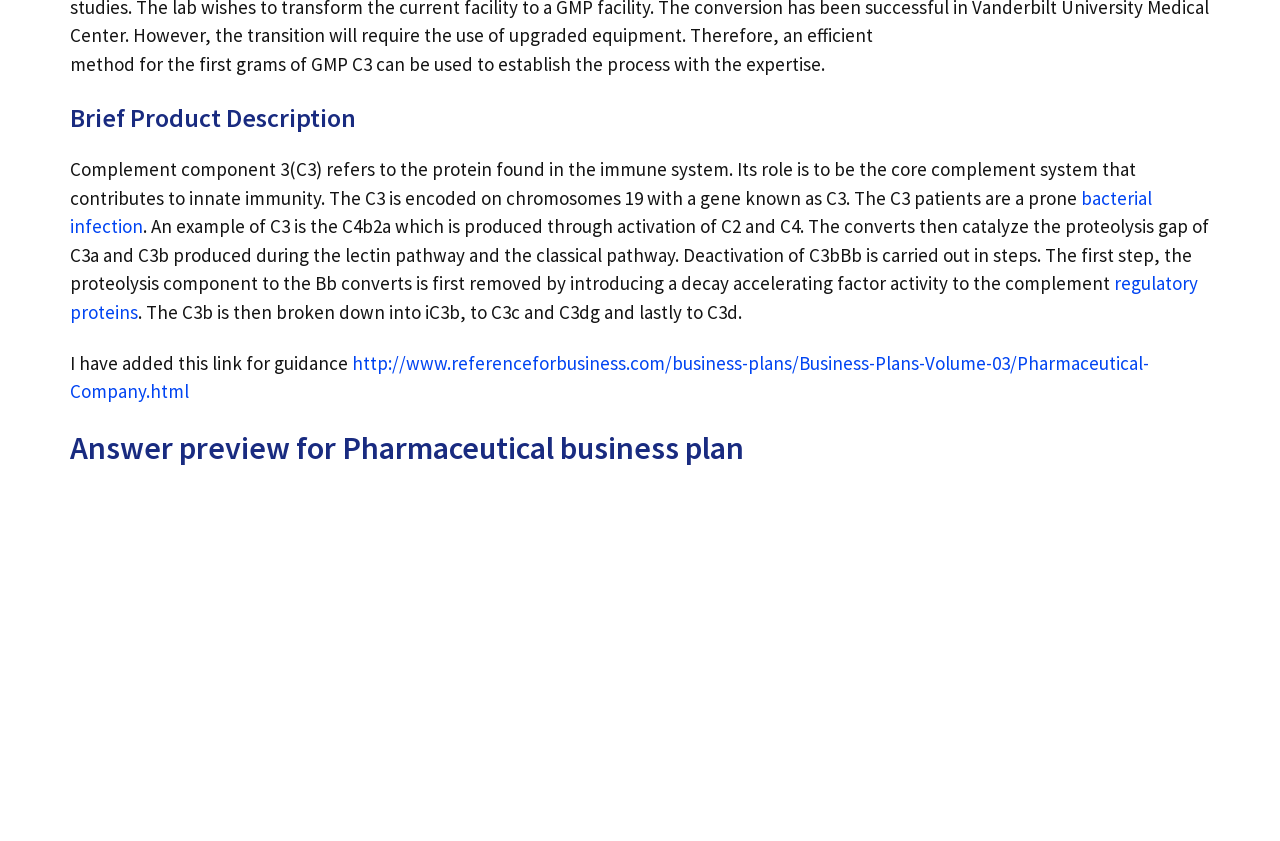Extract the bounding box of the UI element described as: "http://www.referenceforbusiness.com/business-plans/Business-Plans-Volume-03/Pharmaceutical-Company.html".

[0.055, 0.417, 0.898, 0.48]